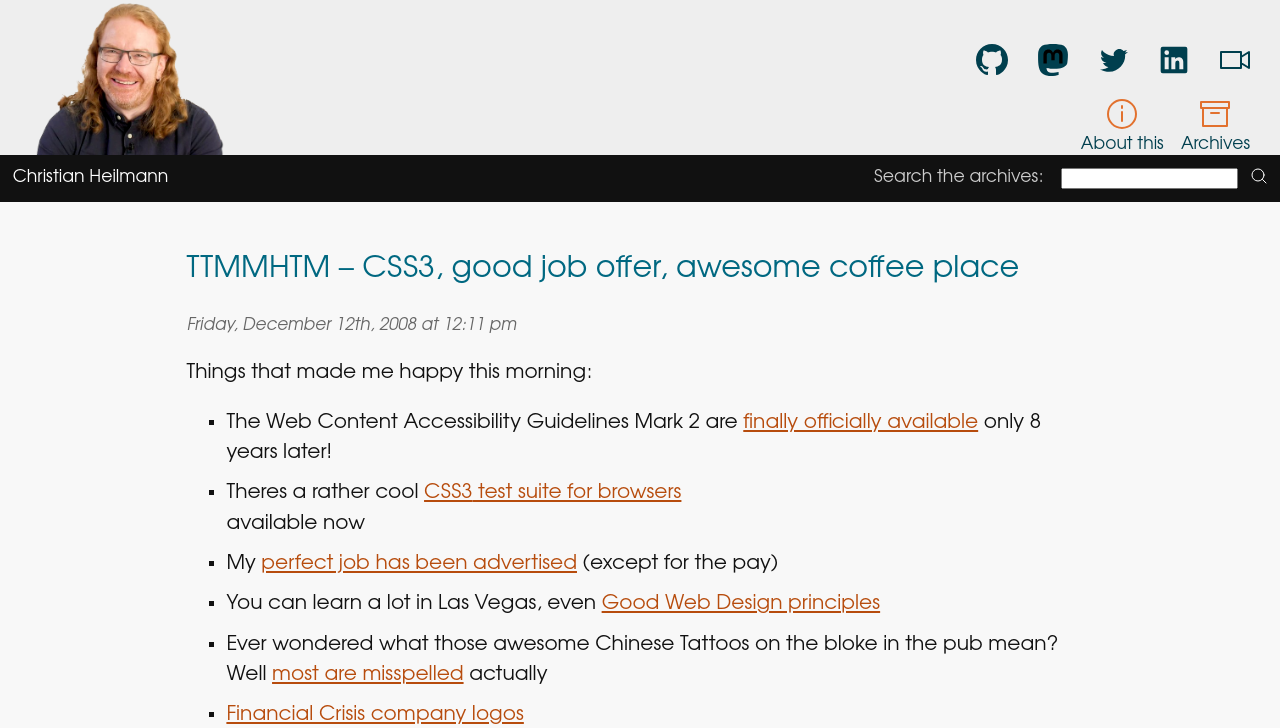Provide a brief response using a word or short phrase to this question:
What is the topic of the first list item?

Web Content Accessibility Guidelines